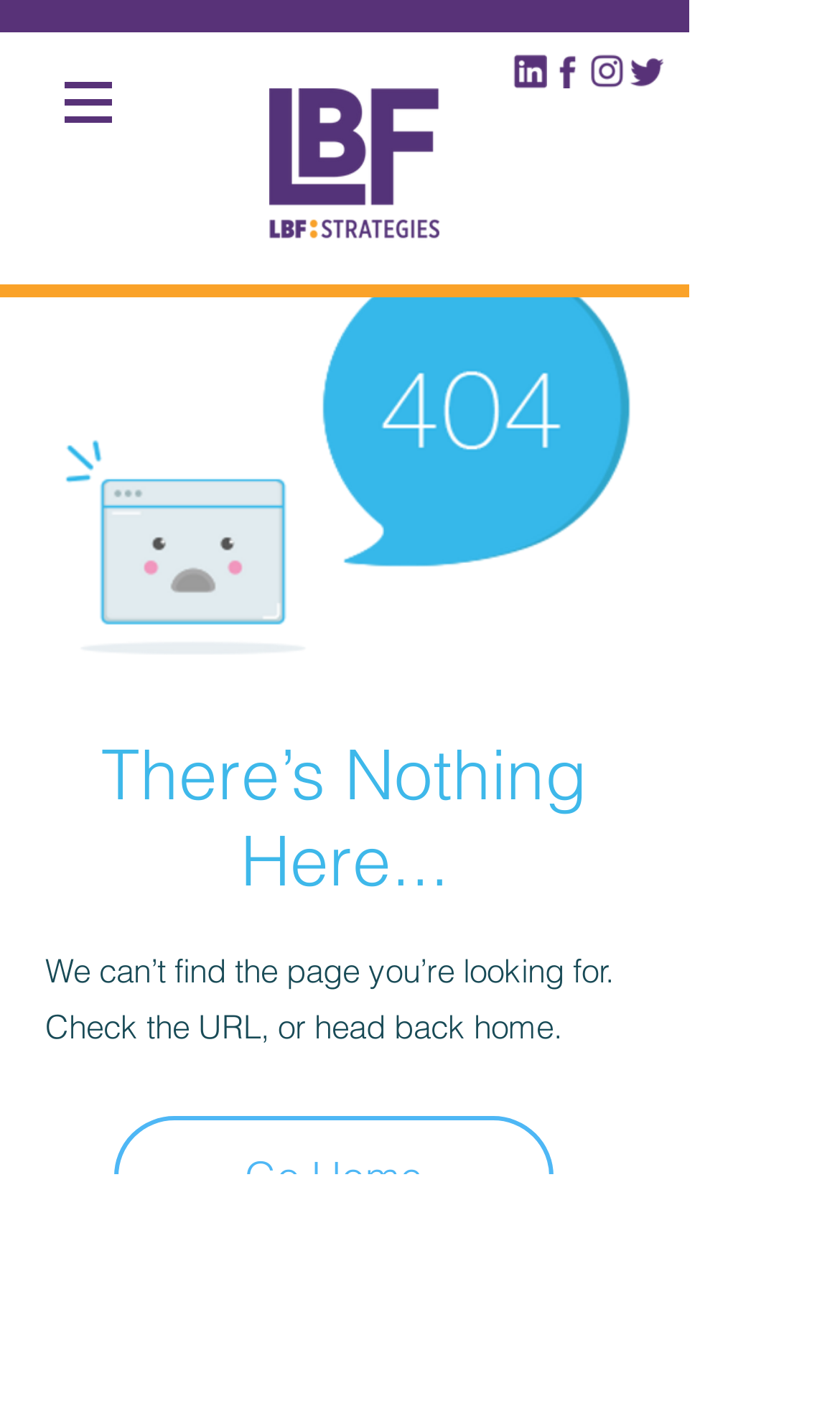What is the purpose of the 'Go Home' button?
Using the image as a reference, answer the question with a short word or phrase.

To go back to the homepage